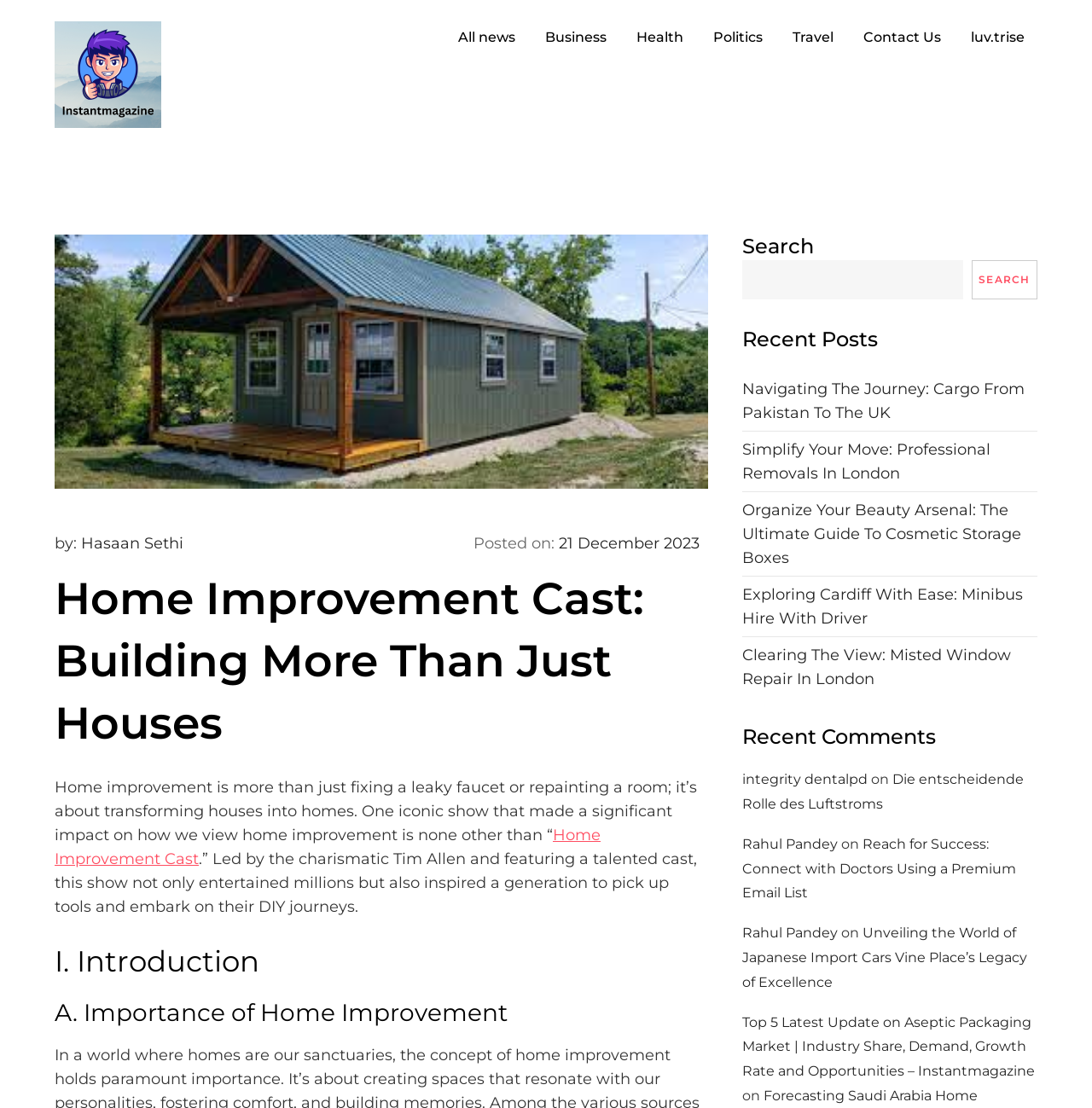Using the provided element description: "Health", identify the bounding box coordinates. The coordinates should be four floats between 0 and 1 in the order [left, top, right, bottom].

[0.571, 0.011, 0.638, 0.057]